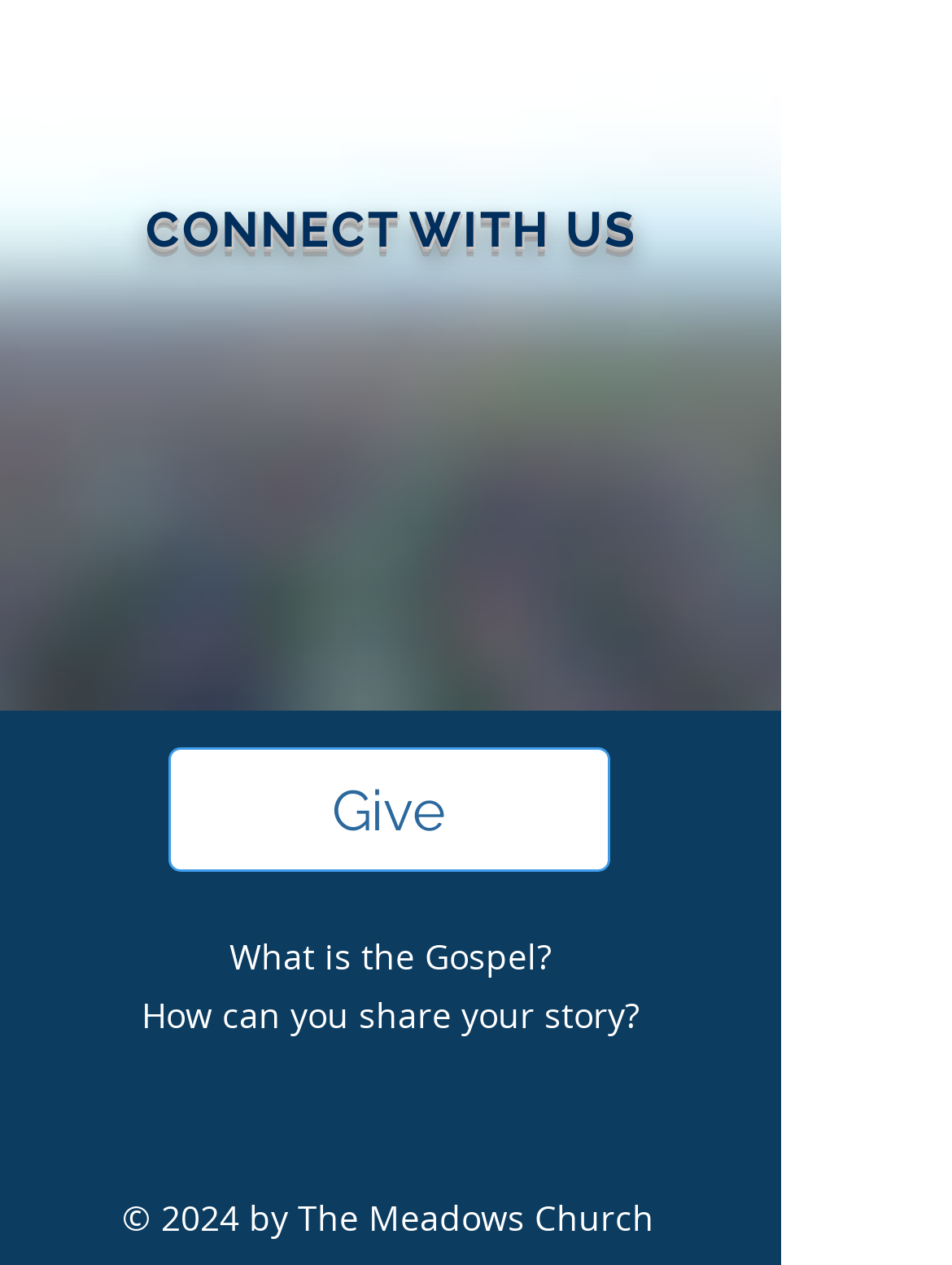Locate the bounding box coordinates of the area where you should click to accomplish the instruction: "Watch on Youtube".

[0.495, 0.267, 0.585, 0.335]